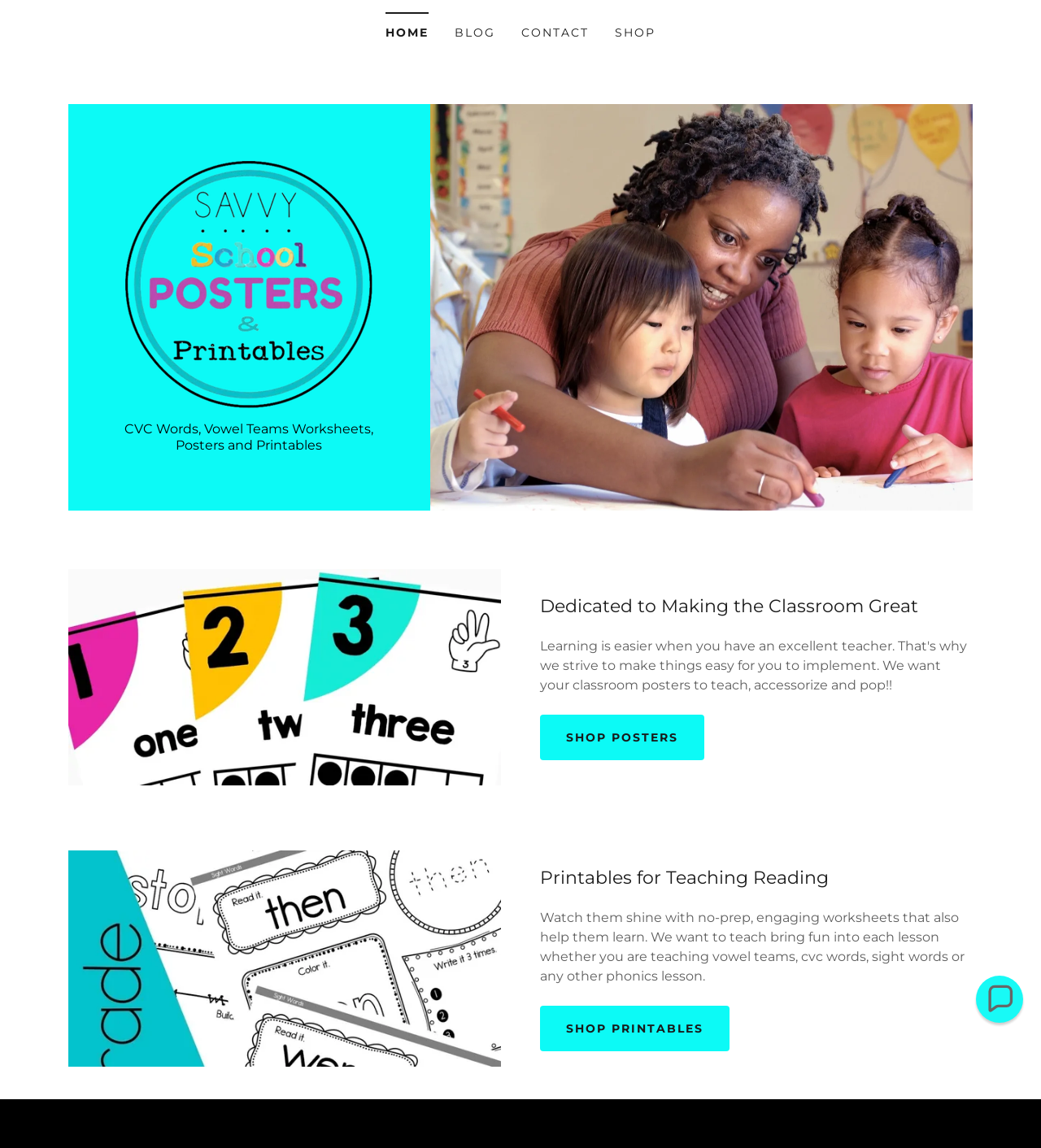How many images are there on the webpage?
Refer to the screenshot and answer in one word or phrase.

4